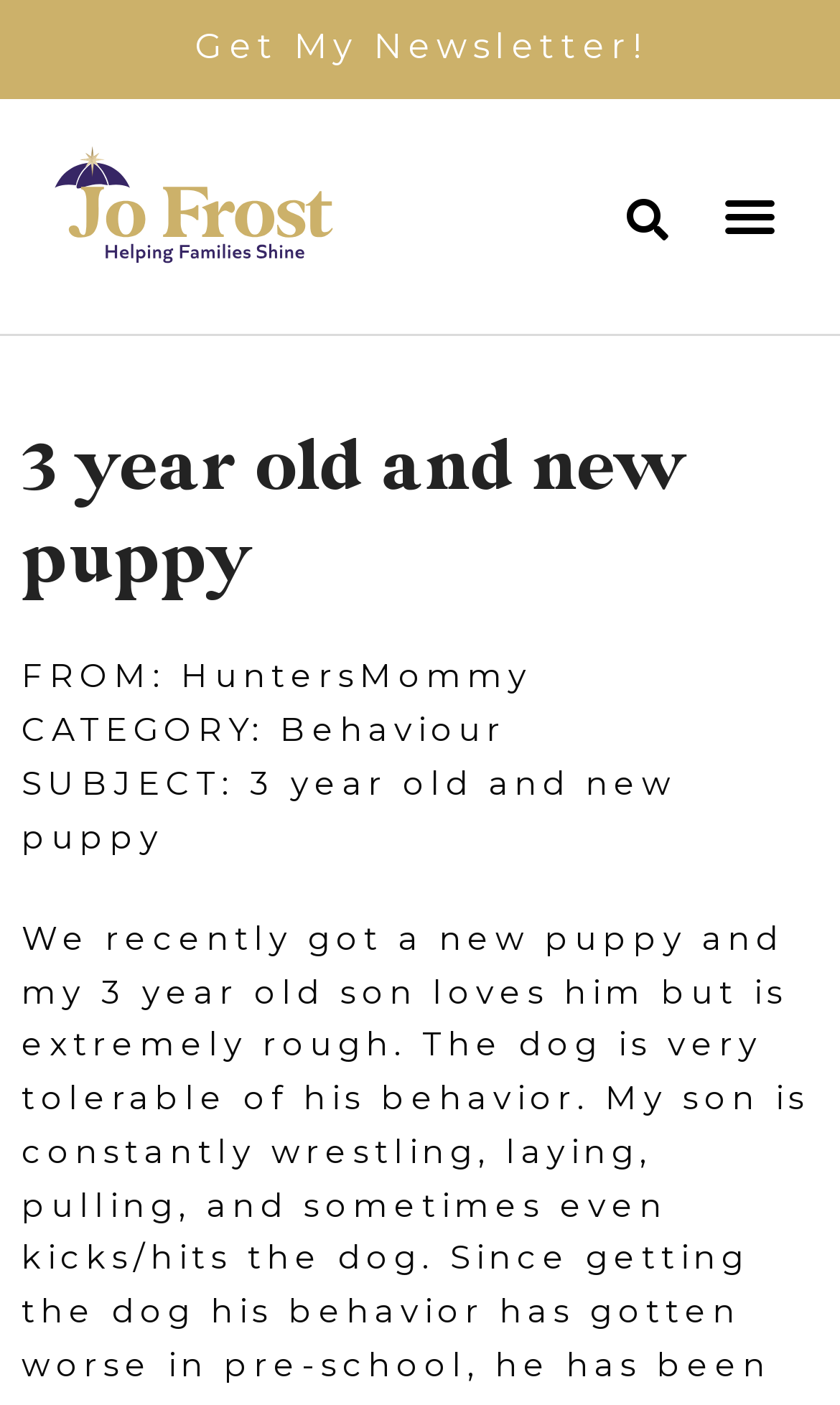Respond concisely with one word or phrase to the following query:
Who is the author of the post?

HuntersMommy